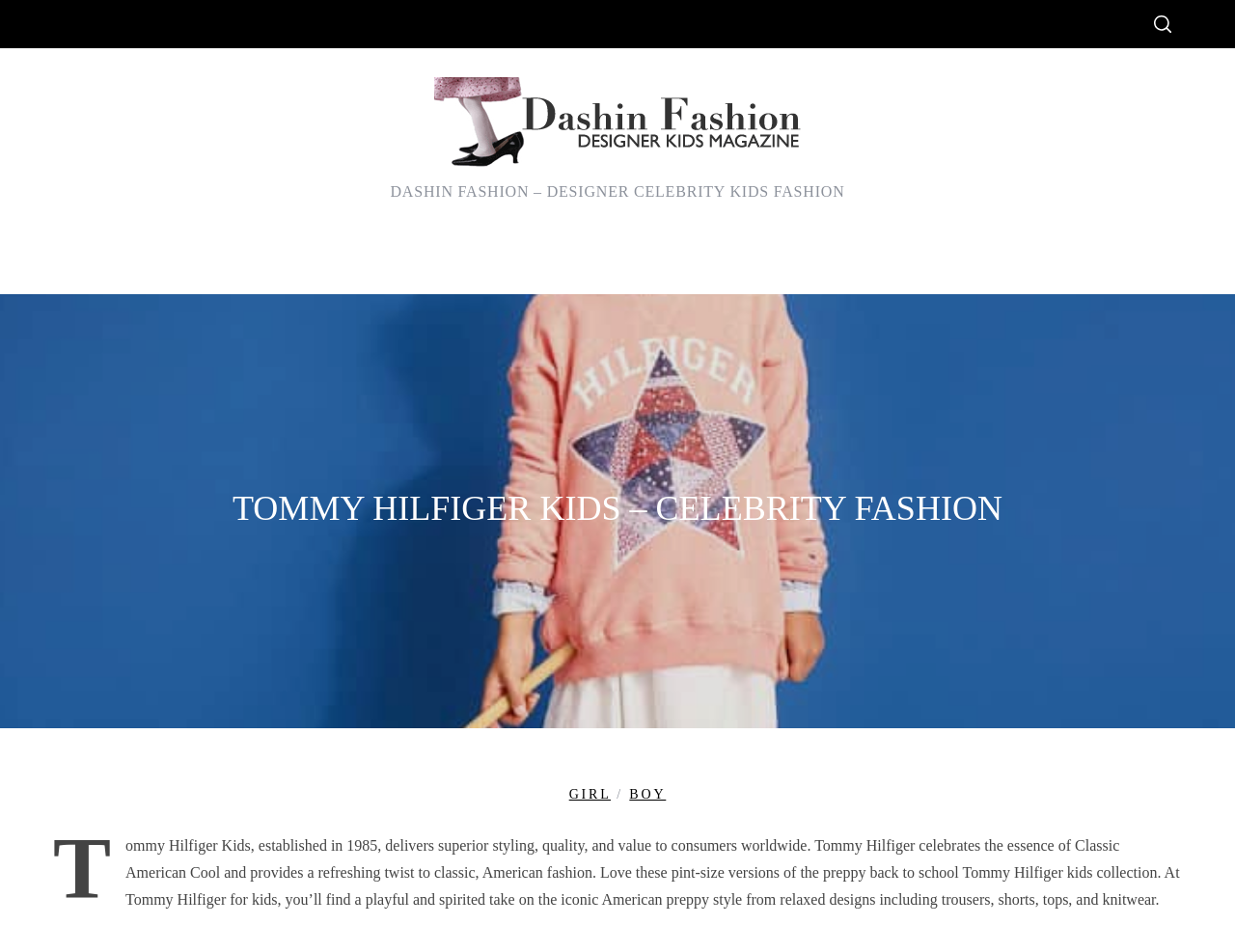Highlight the bounding box coordinates of the region I should click on to meet the following instruction: "Read about STRATEGIES TO ADAPT THE SHIFTS".

None